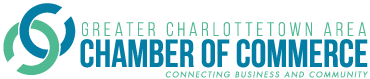Analyze the image and describe all the key elements you observe.

The image features the logo of the Greater Charlottetown Area Chamber of Commerce, prominently displaying its name in a modern, stylized font. The logo incorporates interlocking geometric shapes in shades of teal and green, symbolizing connection and collaboration within the business community. Below the main title, the tagline "CONNECTING BUSINESS AND COMMUNITY" emphasizes the organization's mission to foster relationships and support local enterprises. This visual representation underlines the Chamber's commitment to enhancing economic growth and community engagement in the Greater Charlottetown Area.